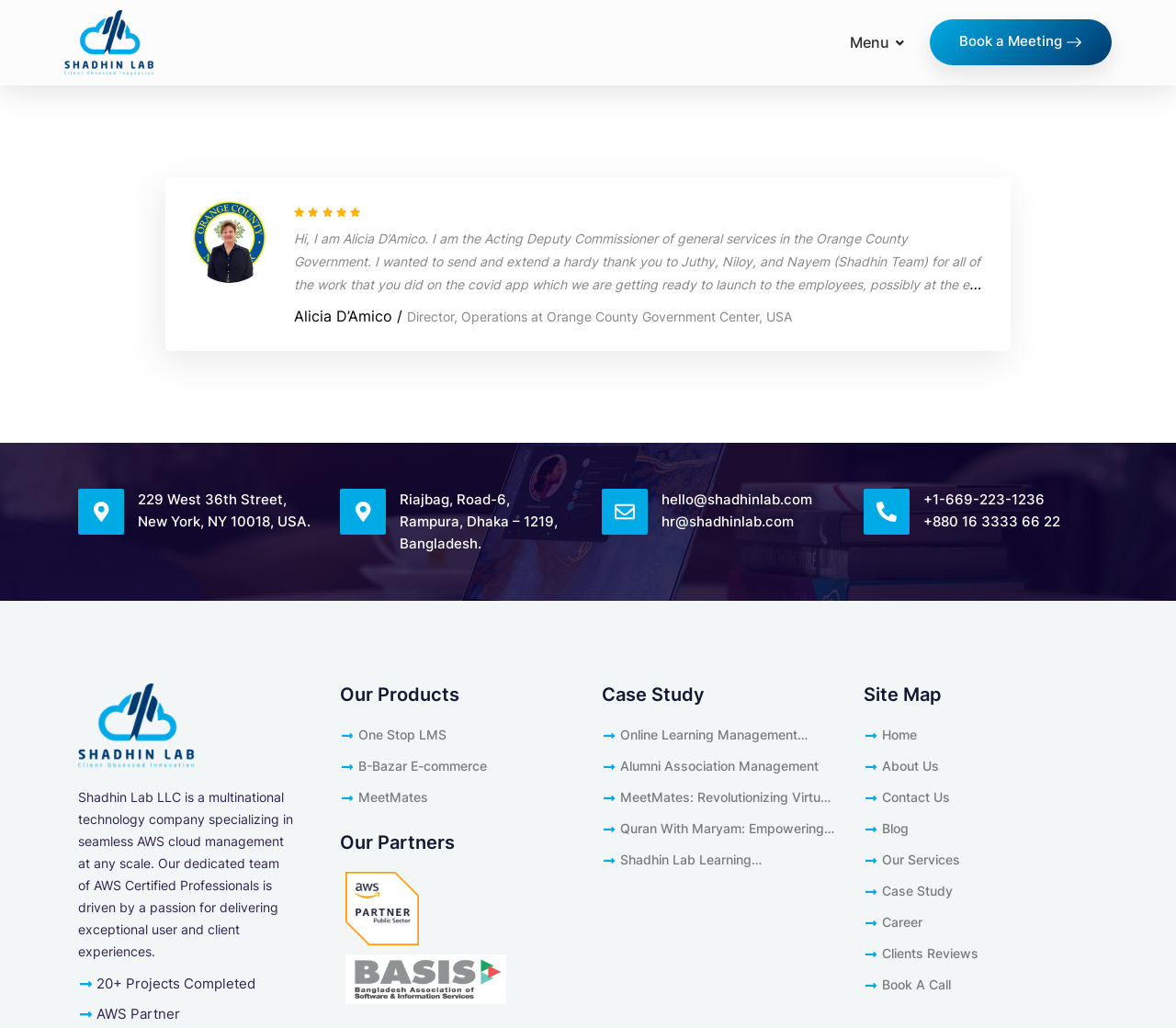What is the name of the company?
Provide a concise answer using a single word or phrase based on the image.

Shadhin Lab LLC